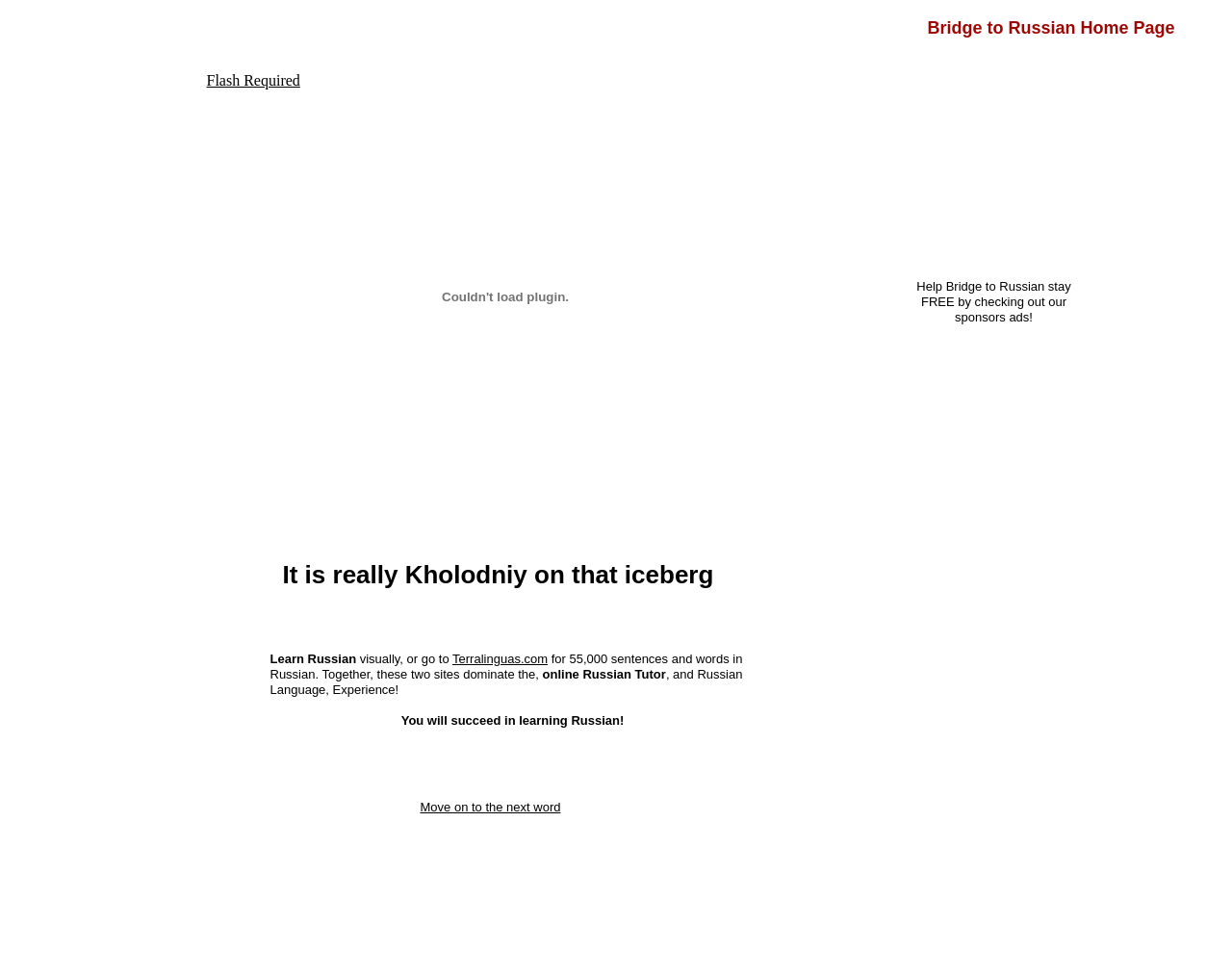What is the name of the website that is bridged to the Russian home page?
Provide a detailed answer to the question, using the image to inform your response.

The answer can be found in the link element with the text 'Terralinguas.com'. This link is part of a table cell with the text 'Bridge to Russian Home Page', suggesting that Terralinguas.com is the website being bridged.